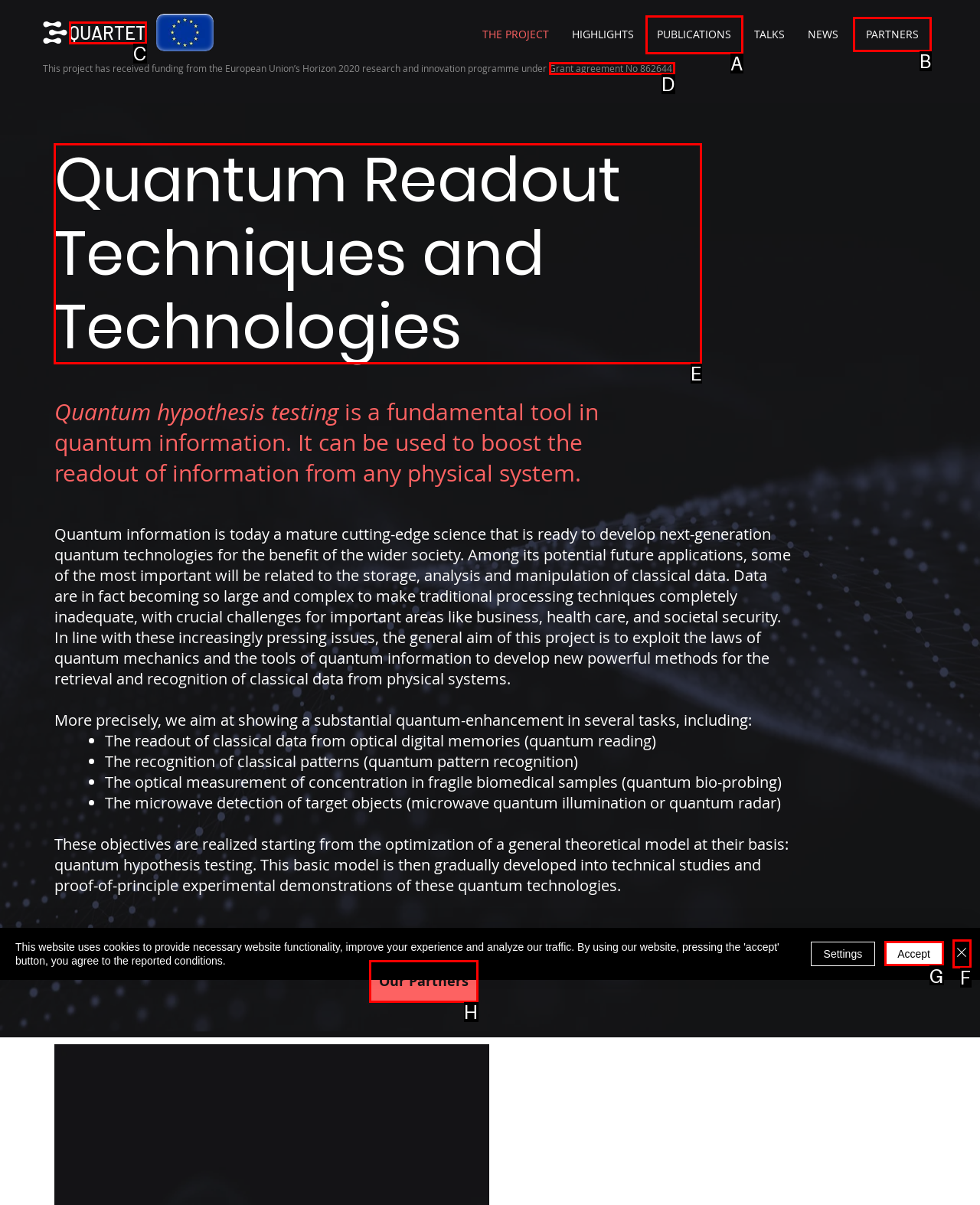Which option should I select to accomplish the task: Enter a comment in the 'Comment' textbox? Respond with the corresponding letter from the given choices.

None